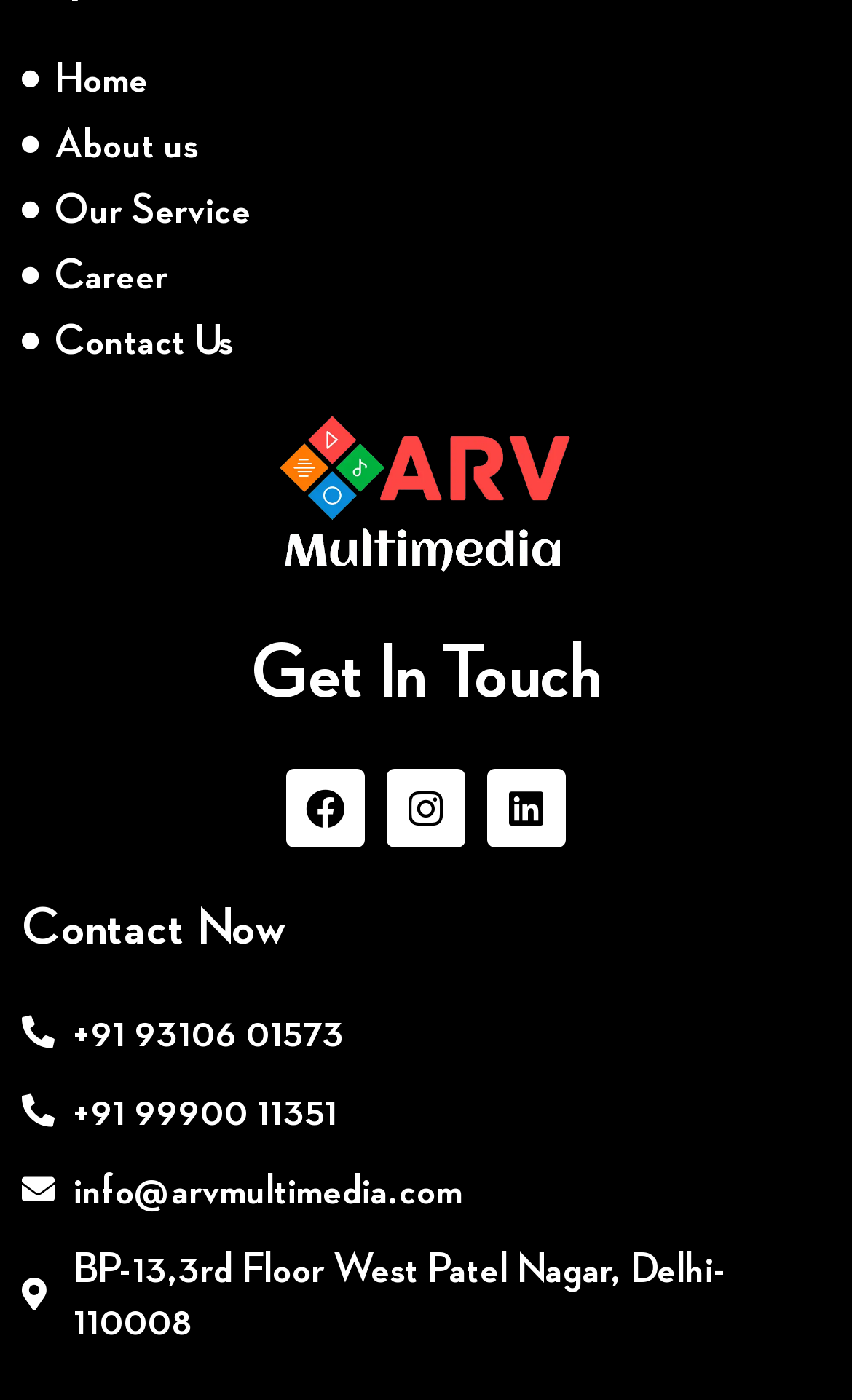Please identify the bounding box coordinates of the area that needs to be clicked to fulfill the following instruction: "Click on Home."

[0.026, 0.037, 0.974, 0.075]